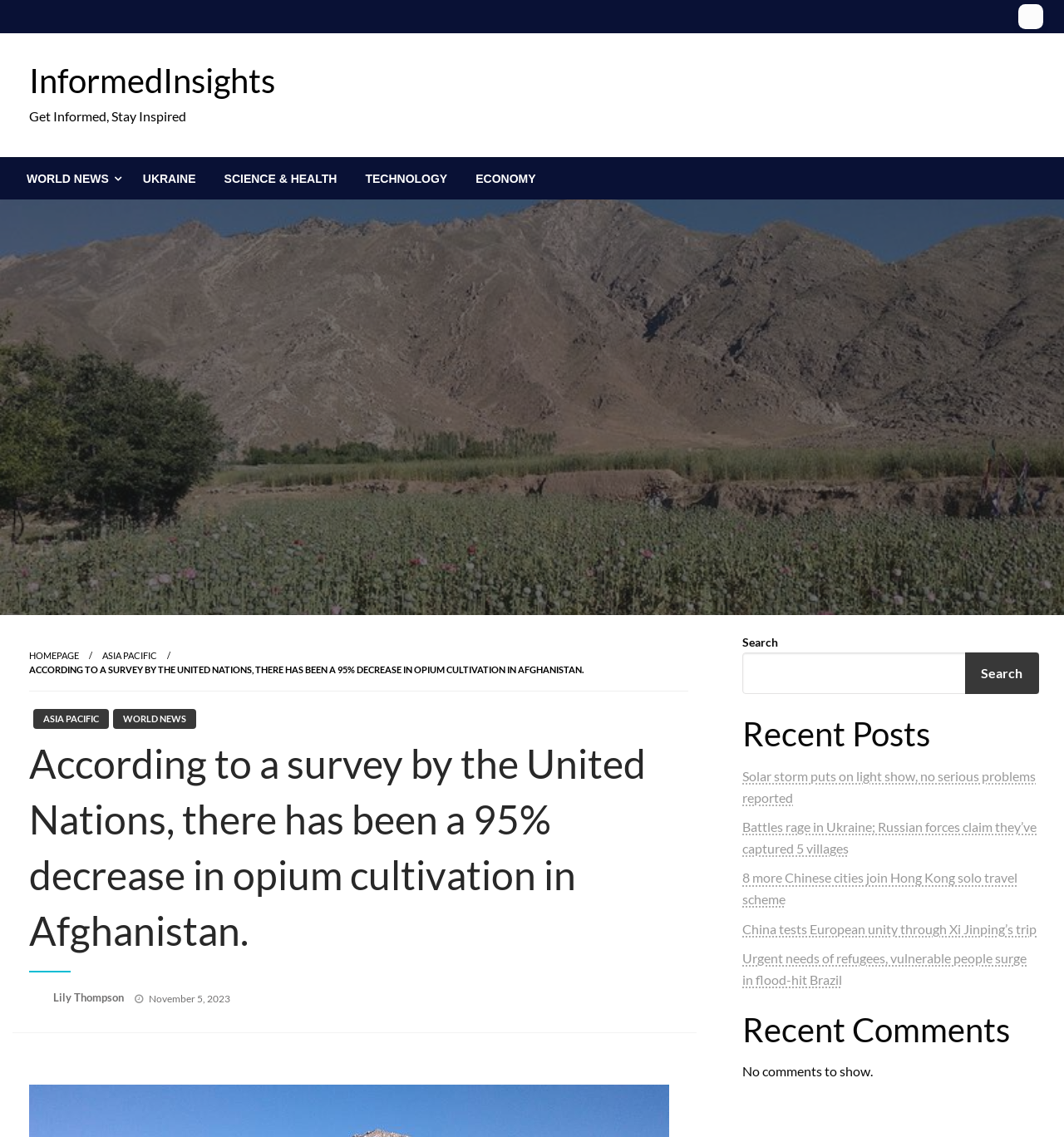Pinpoint the bounding box coordinates for the area that should be clicked to perform the following instruction: "Go to World News".

[0.012, 0.139, 0.121, 0.175]